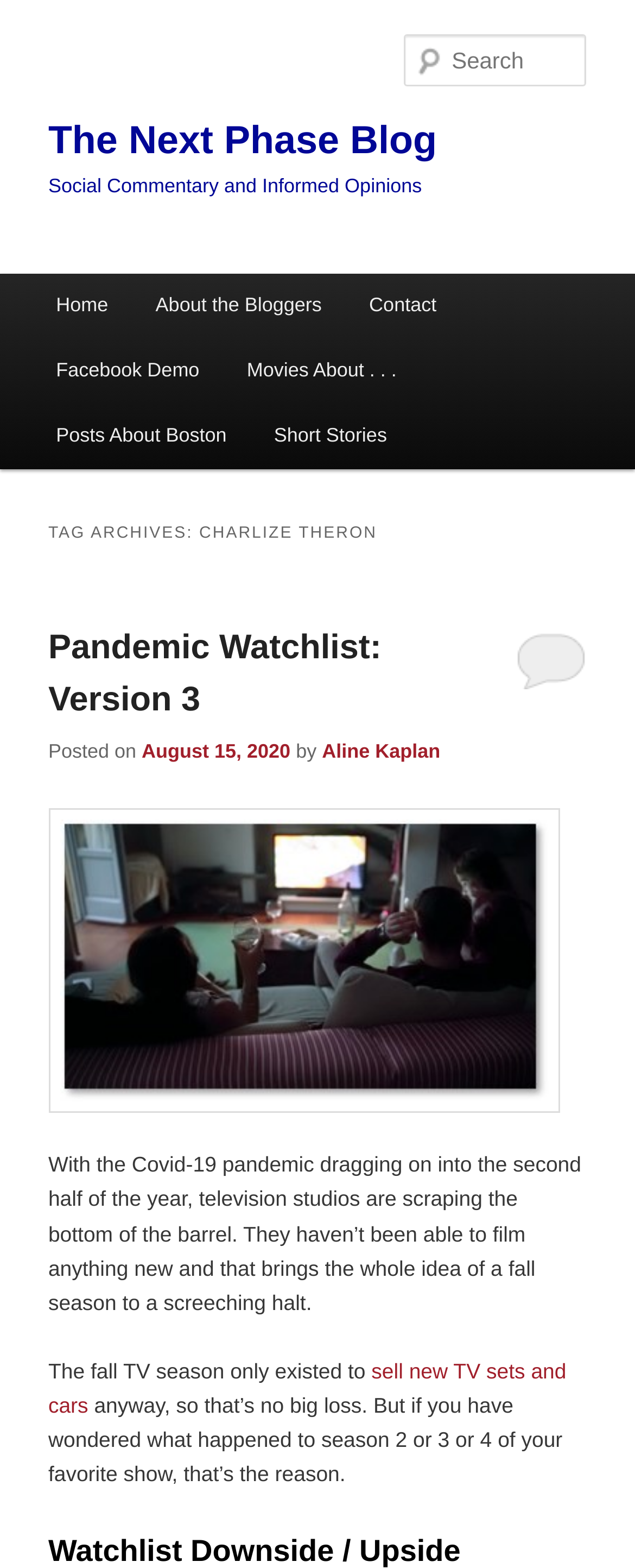Find the bounding box coordinates of the element to click in order to complete the given instruction: "Go to The Bradley Scout."

None